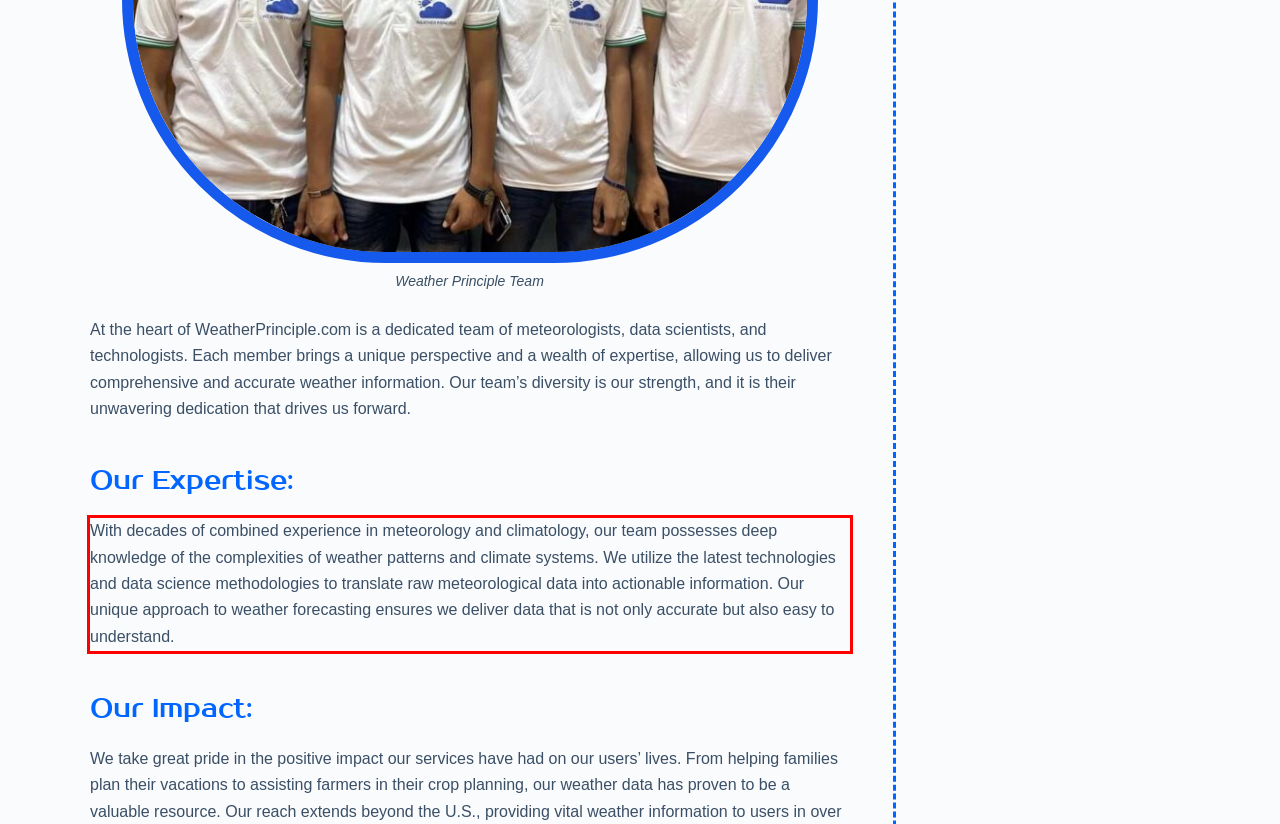Please perform OCR on the UI element surrounded by the red bounding box in the given webpage screenshot and extract its text content.

With decades of combined experience in meteorology and climatology, our team possesses deep knowledge of the complexities of weather patterns and climate systems. We utilize the latest technologies and data science methodologies to translate raw meteorological data into actionable information. Our unique approach to weather forecasting ensures we deliver data that is not only accurate but also easy to understand.